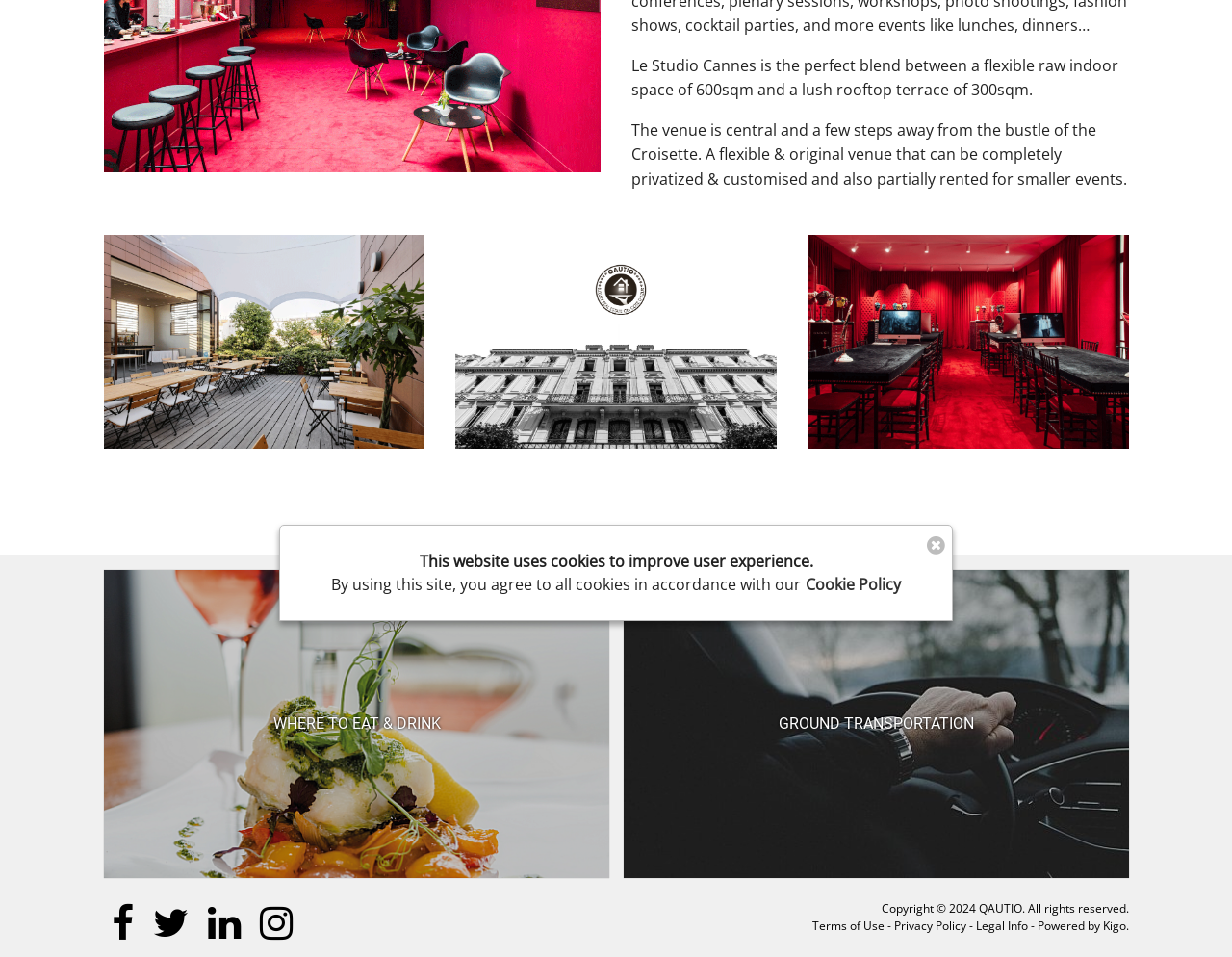Using the webpage screenshot, locate the HTML element that fits the following description and provide its bounding box: "title="Link to Facebook"".

[0.09, 0.945, 0.108, 0.986]